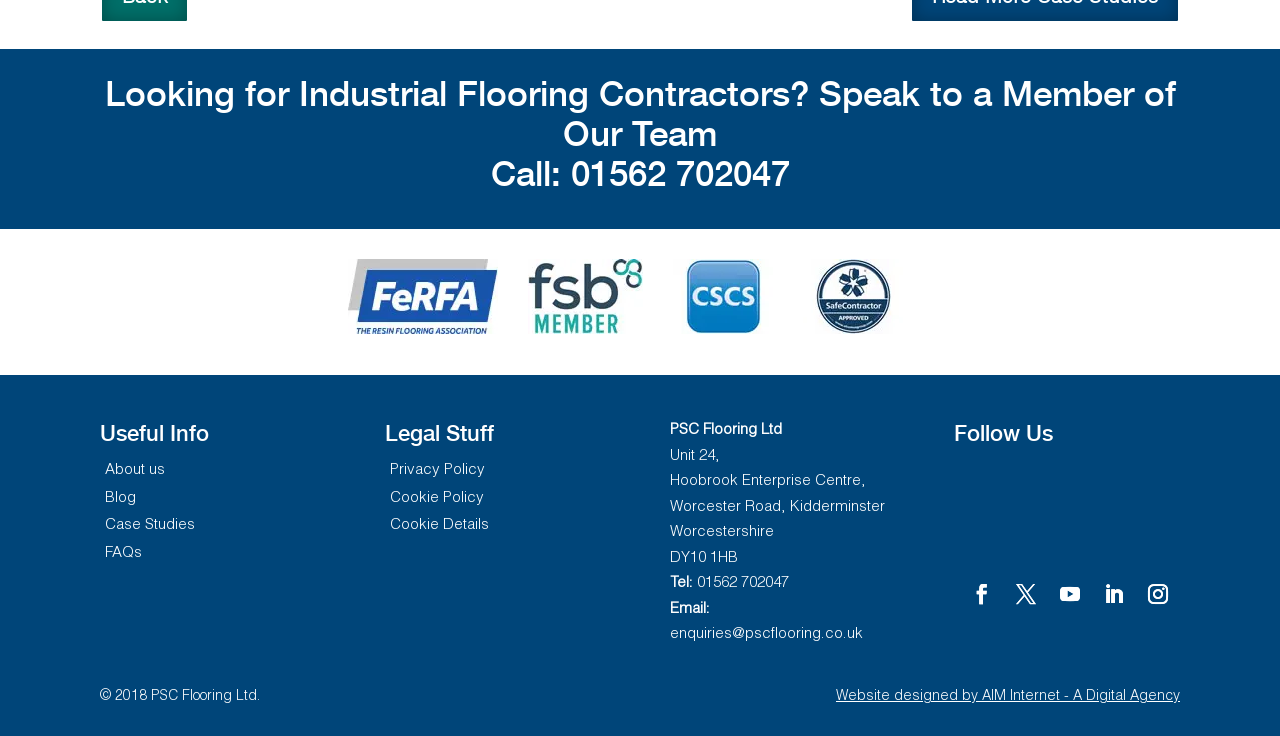Review the image closely and give a comprehensive answer to the question: What are the social media platforms that PSC Flooring Ltd has?

The social media platforms can be found in the 'Follow Us' section at the bottom of the page, which contains links to Facebook, Twitter, Youtube, Linkedin, and Instagram icons.